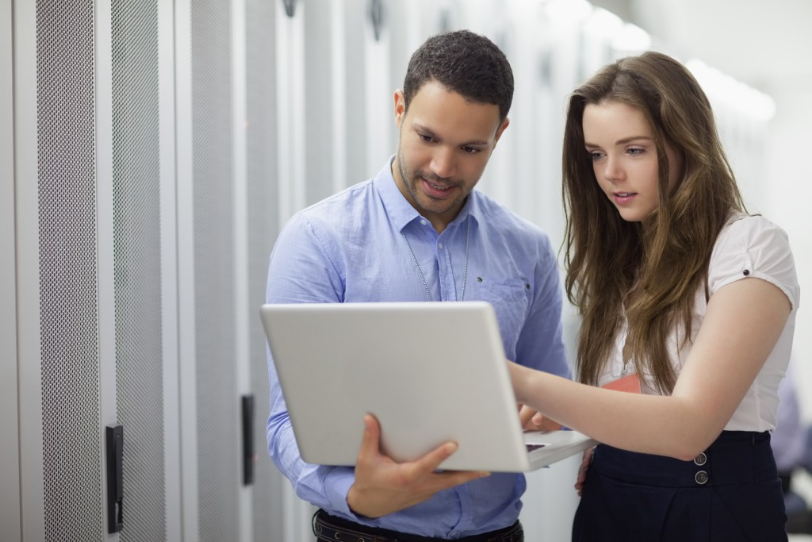Answer the following query concisely with a single word or phrase:
What is the woman pointing to?

Laptop